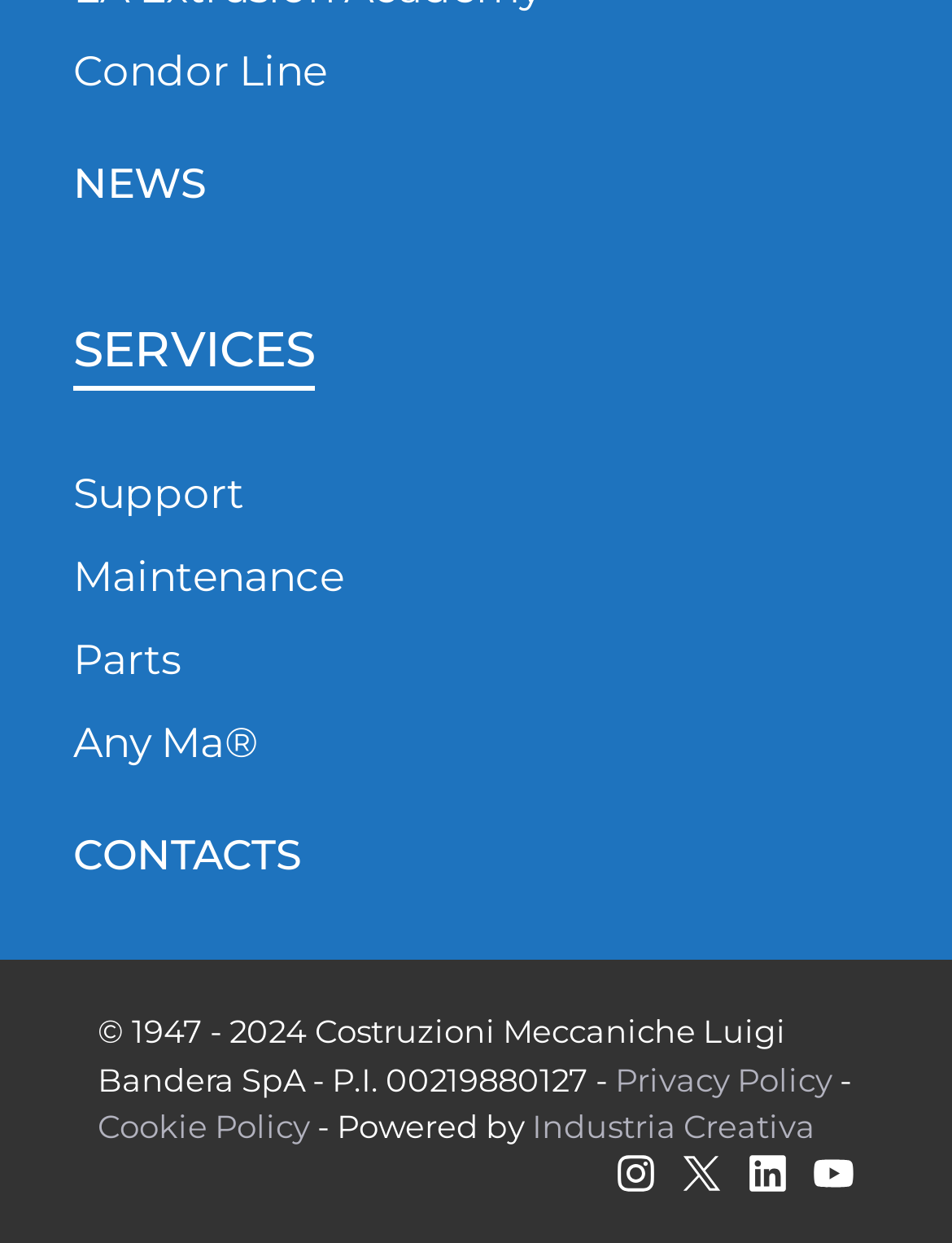How many links are there in the CONTACTS section?
Look at the image and answer with only one word or phrase.

1